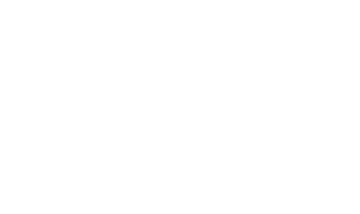Describe every important feature and element in the image comprehensively.

The image illustrates the initiative titled "Embracing Exhibition Business Opportunities in Thailand," emphasizing a collaborative approach to enhancing the MICE (Meetings, Incentives, Conferences, and Exhibitions) industry in Thailand. It showcases a prominent theme of reconnecting and fostering business relationships following challenges faced in the sector. The campaign likely aims to promote Thailand as a prime destination for exhibitions and networking opportunities in the MICE sector, highlighting the optimism and growth potential within the industry. The visual represents the spirit of cooperation and innovation that is essential for success in today's dynamic exhibition landscape.